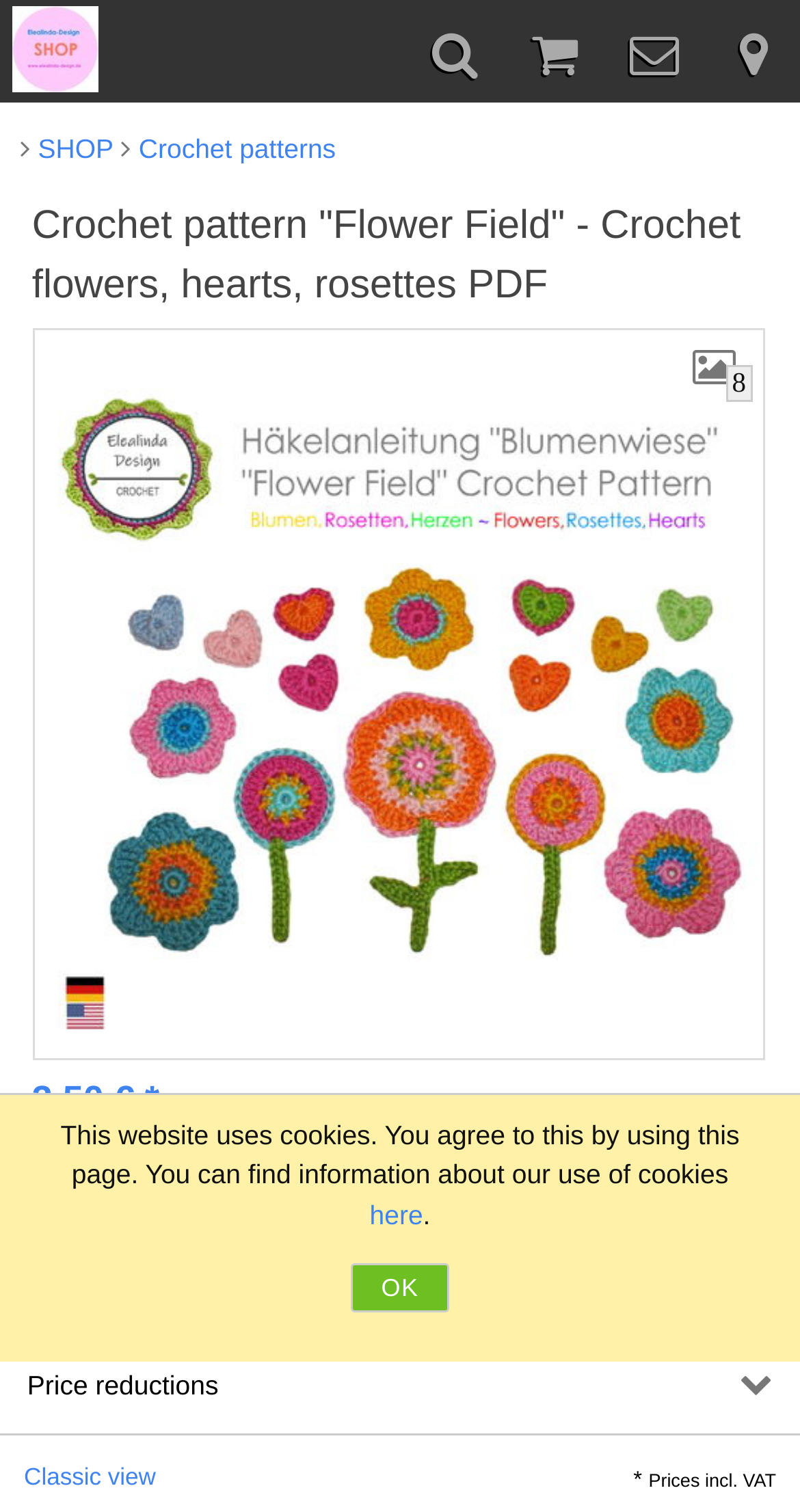Locate the bounding box of the UI element defined by this description: "Crochet patterns". The coordinates should be given as four float numbers between 0 and 1, formatted as [left, top, right, bottom].

[0.151, 0.085, 0.42, 0.112]